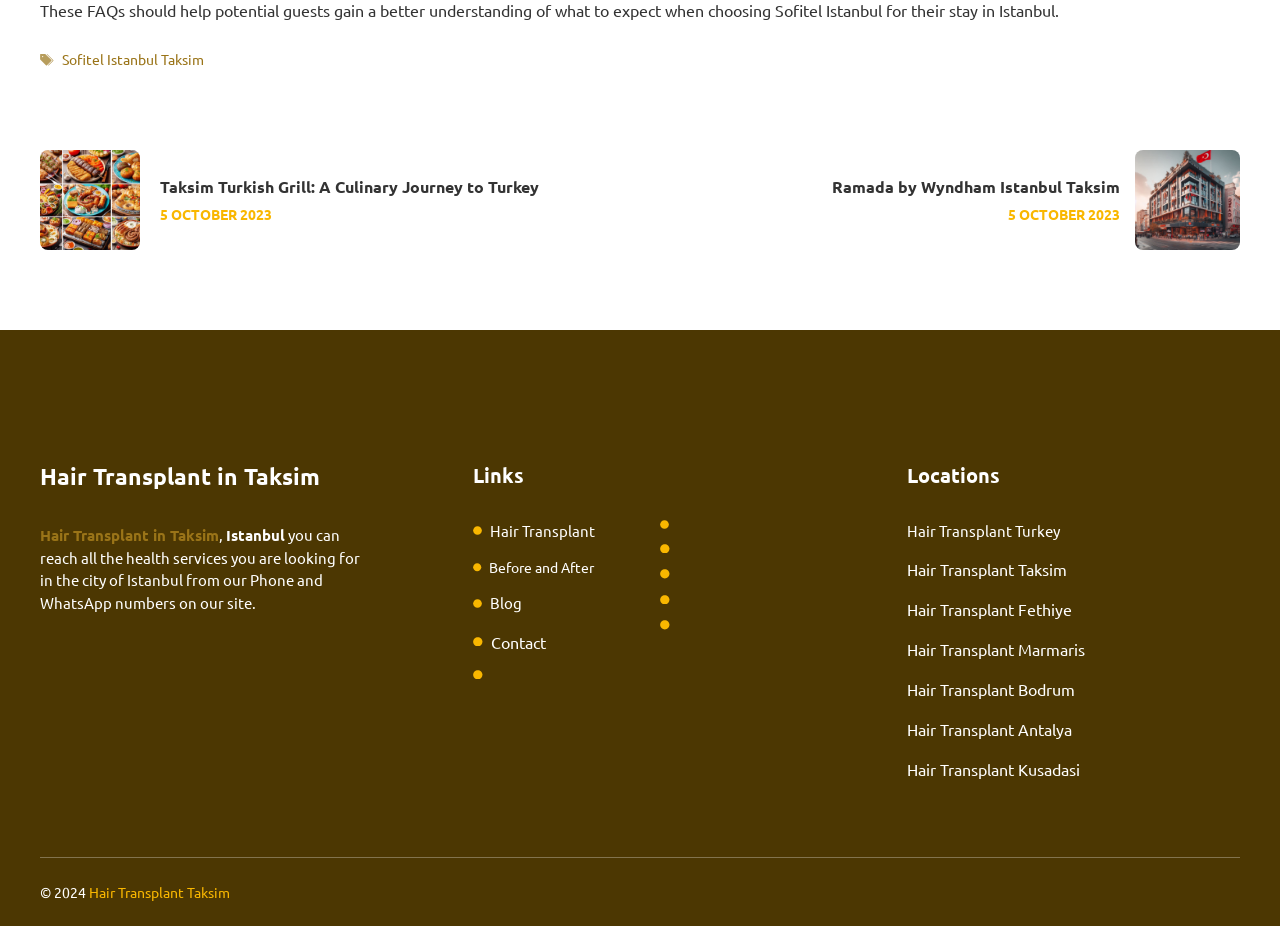Extract the bounding box coordinates for the UI element described as: "Hair Transplant Turkey".

[0.708, 0.562, 0.828, 0.583]